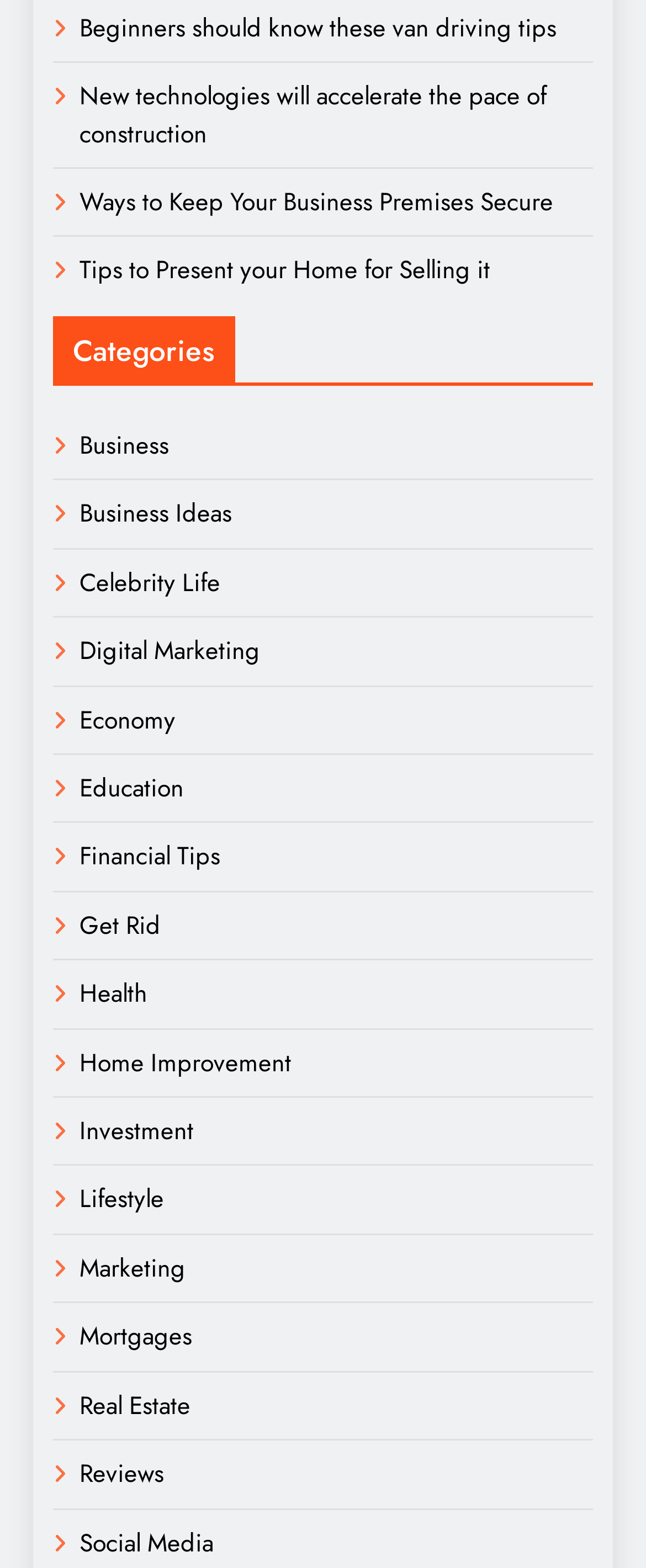What is the category of the link 'Business Ideas'?
Answer the question using a single word or phrase, according to the image.

Business